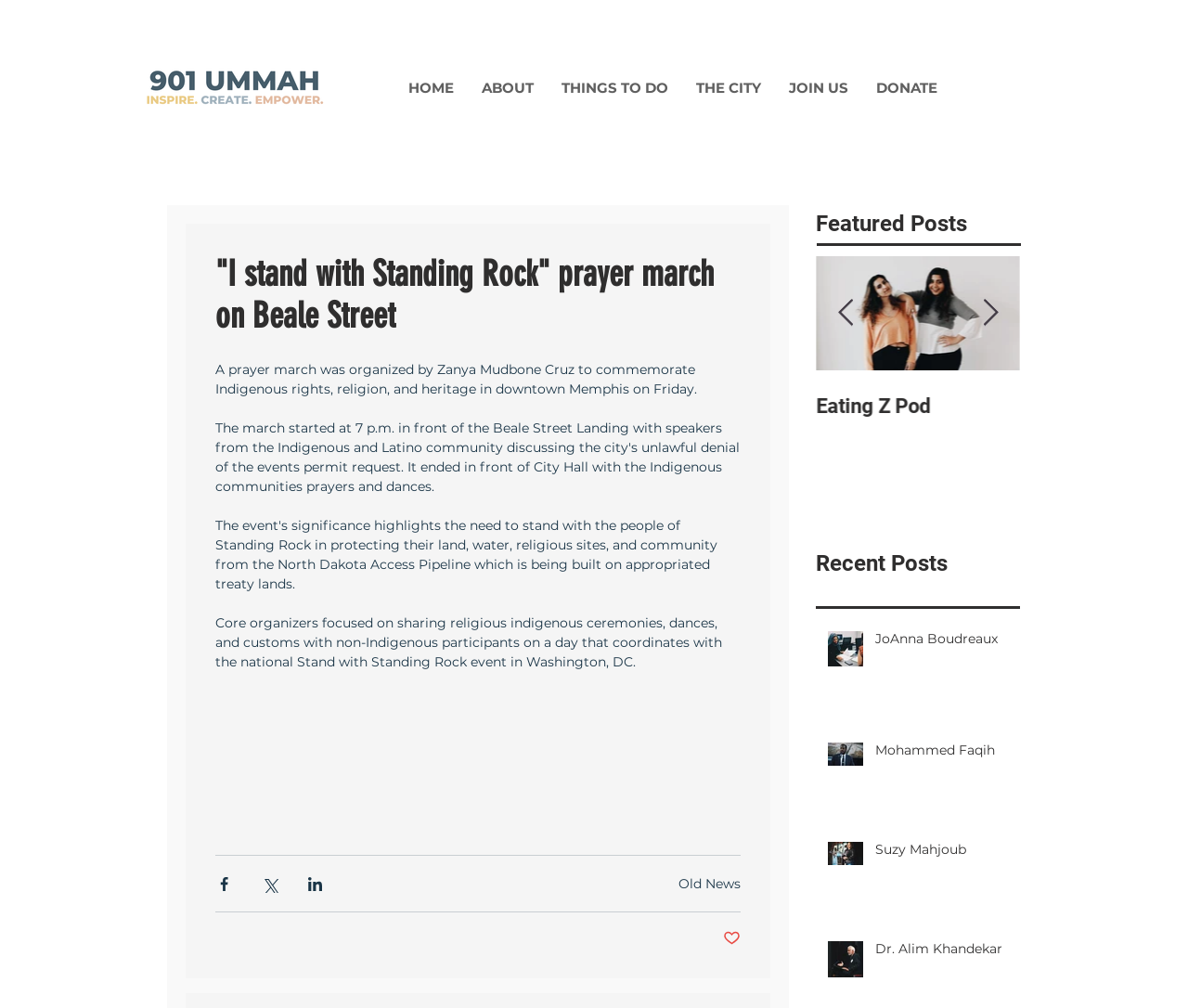How many posts are listed in the 'Featured Posts' section?
Based on the image, provide a one-word or brief-phrase response.

4